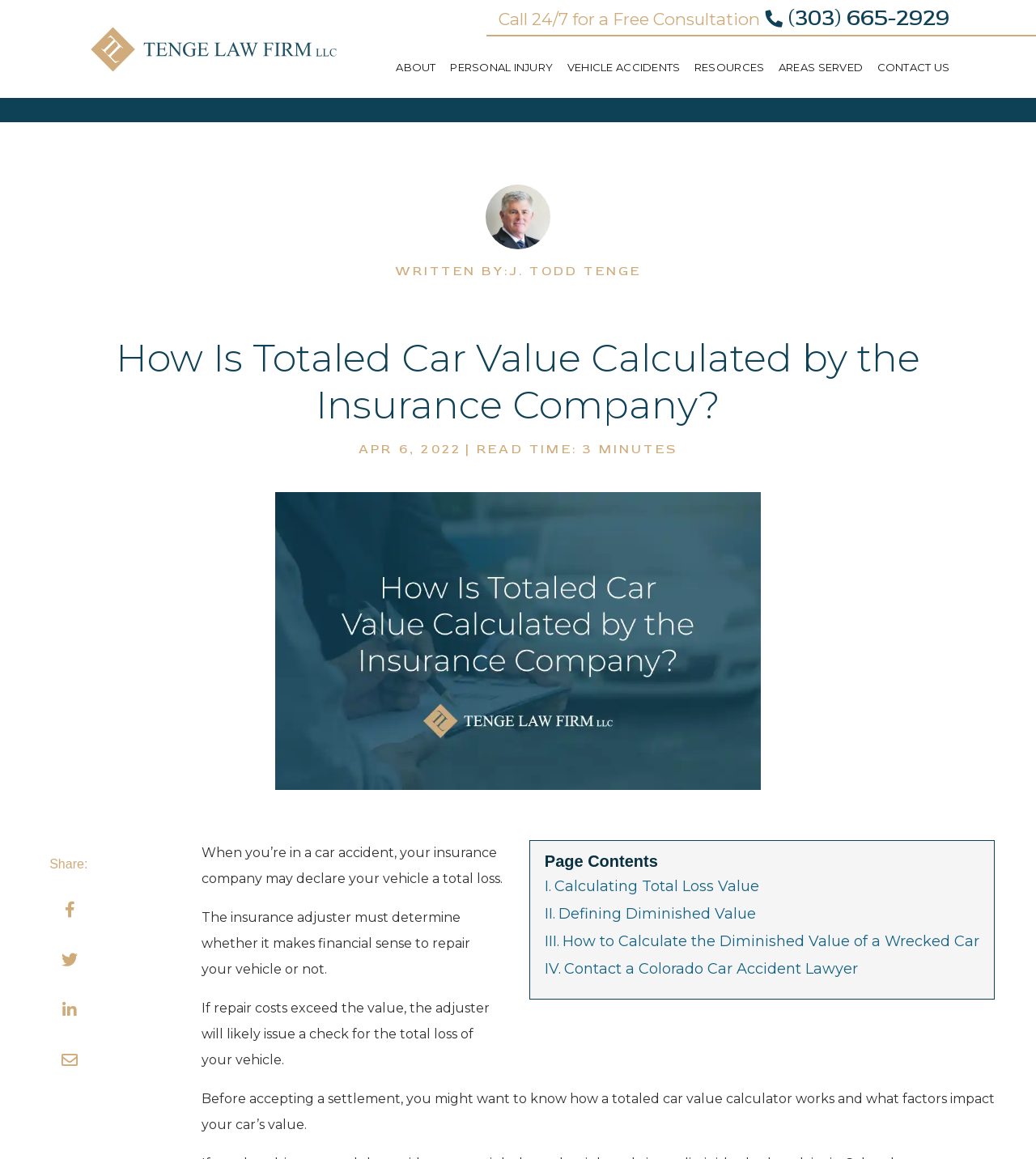Identify the bounding box coordinates of the area that should be clicked in order to complete the given instruction: "Contact a Colorado car accident lawyer". The bounding box coordinates should be four float numbers between 0 and 1, i.e., [left, top, right, bottom].

[0.526, 0.835, 0.828, 0.842]